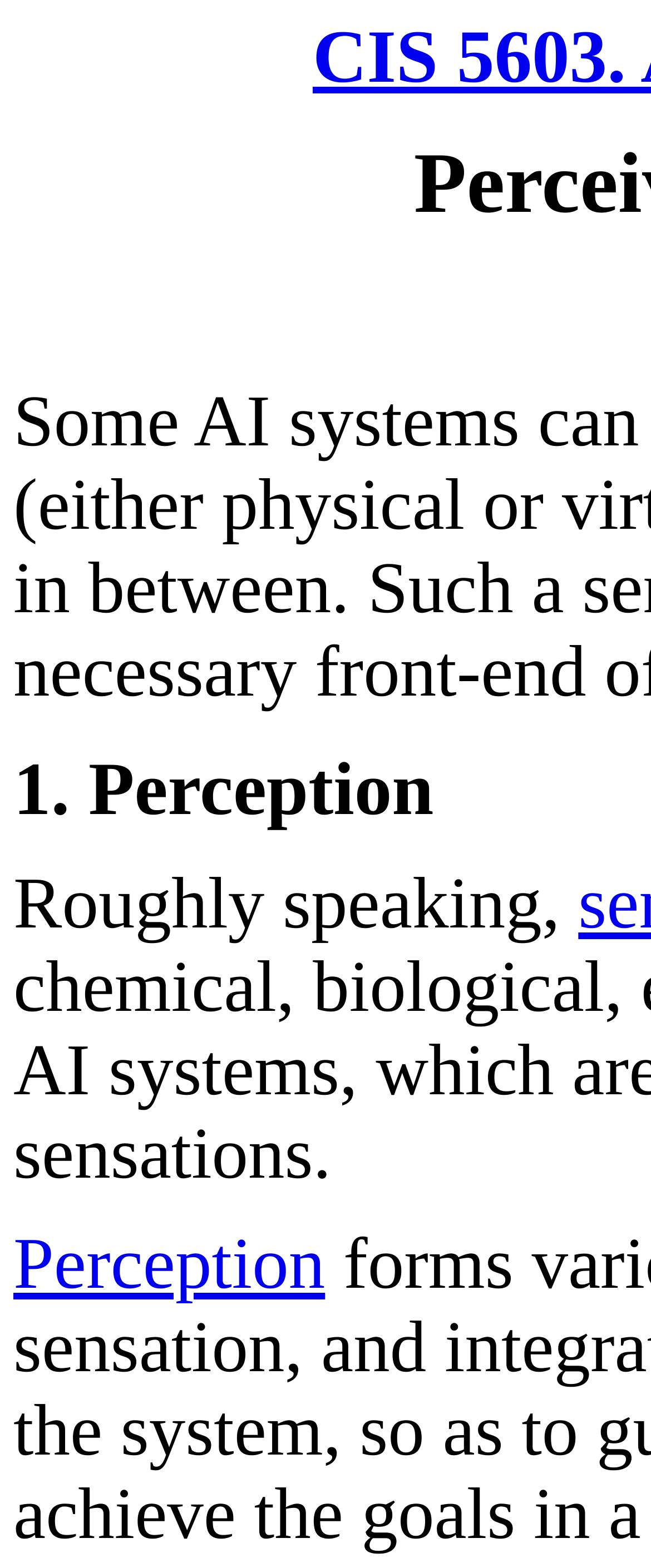Determine the bounding box of the UI component based on this description: "Perception". The bounding box coordinates should be four float values between 0 and 1, i.e., [left, top, right, bottom].

[0.021, 0.781, 0.499, 0.832]